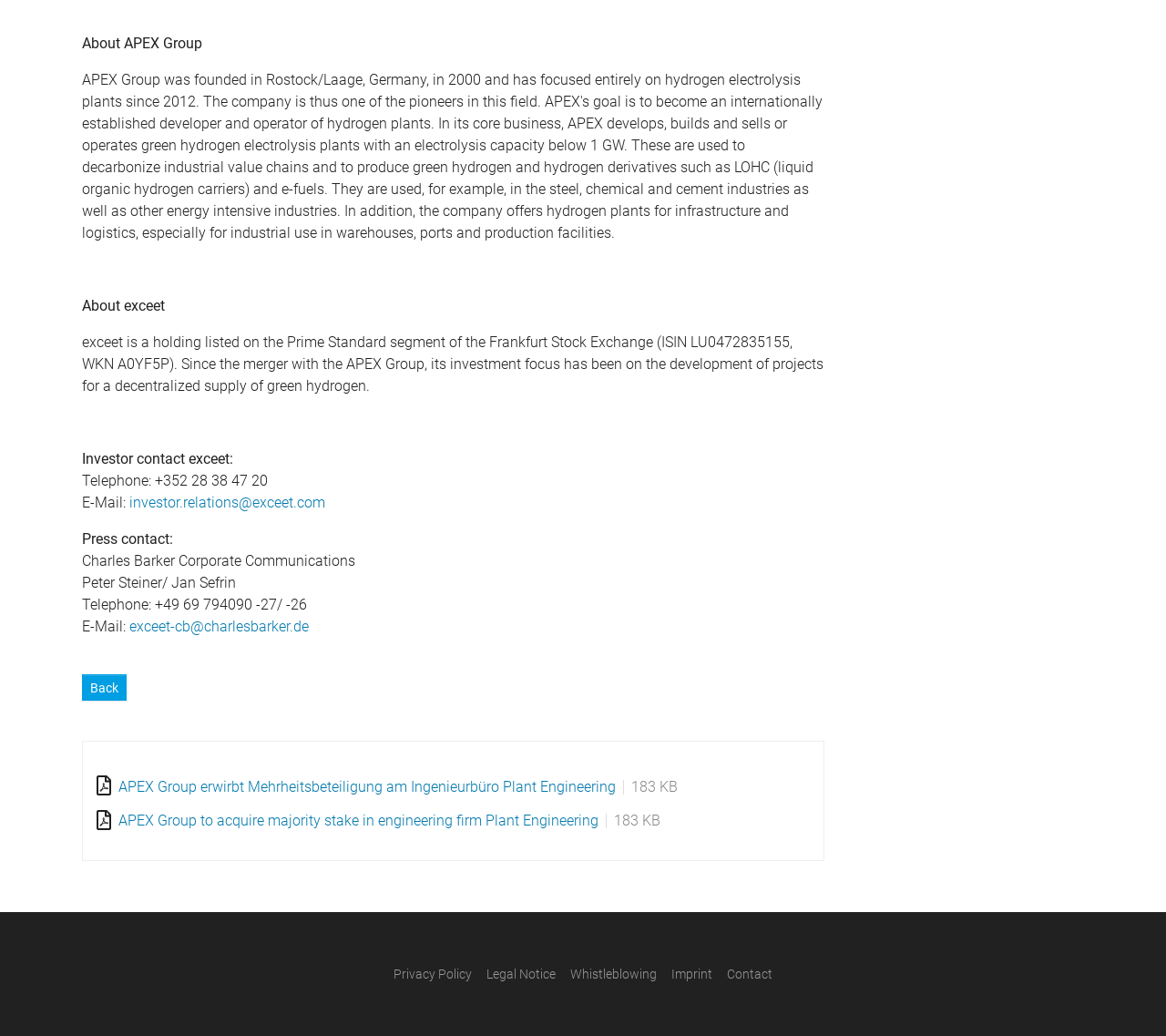Please give the bounding box coordinates of the area that should be clicked to fulfill the following instruction: "Read the news about APEX Group acquiring majority stake in Plant Engineering". The coordinates should be in the format of four float numbers from 0 to 1, i.e., [left, top, right, bottom].

[0.102, 0.784, 0.513, 0.8]